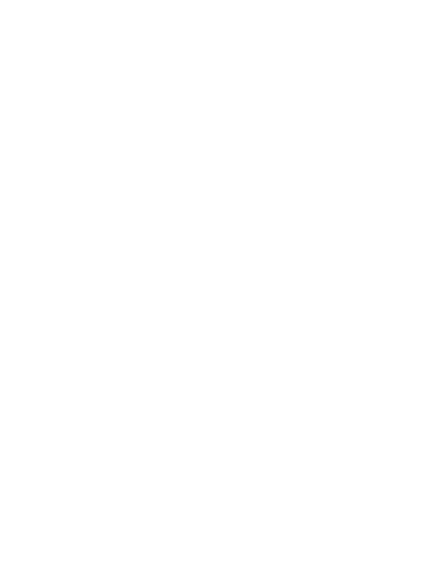In what settings are the gloves ideal for use?
Identify the answer in the screenshot and reply with a single word or phrase.

automotive, manufacturing, industrial, and landscape